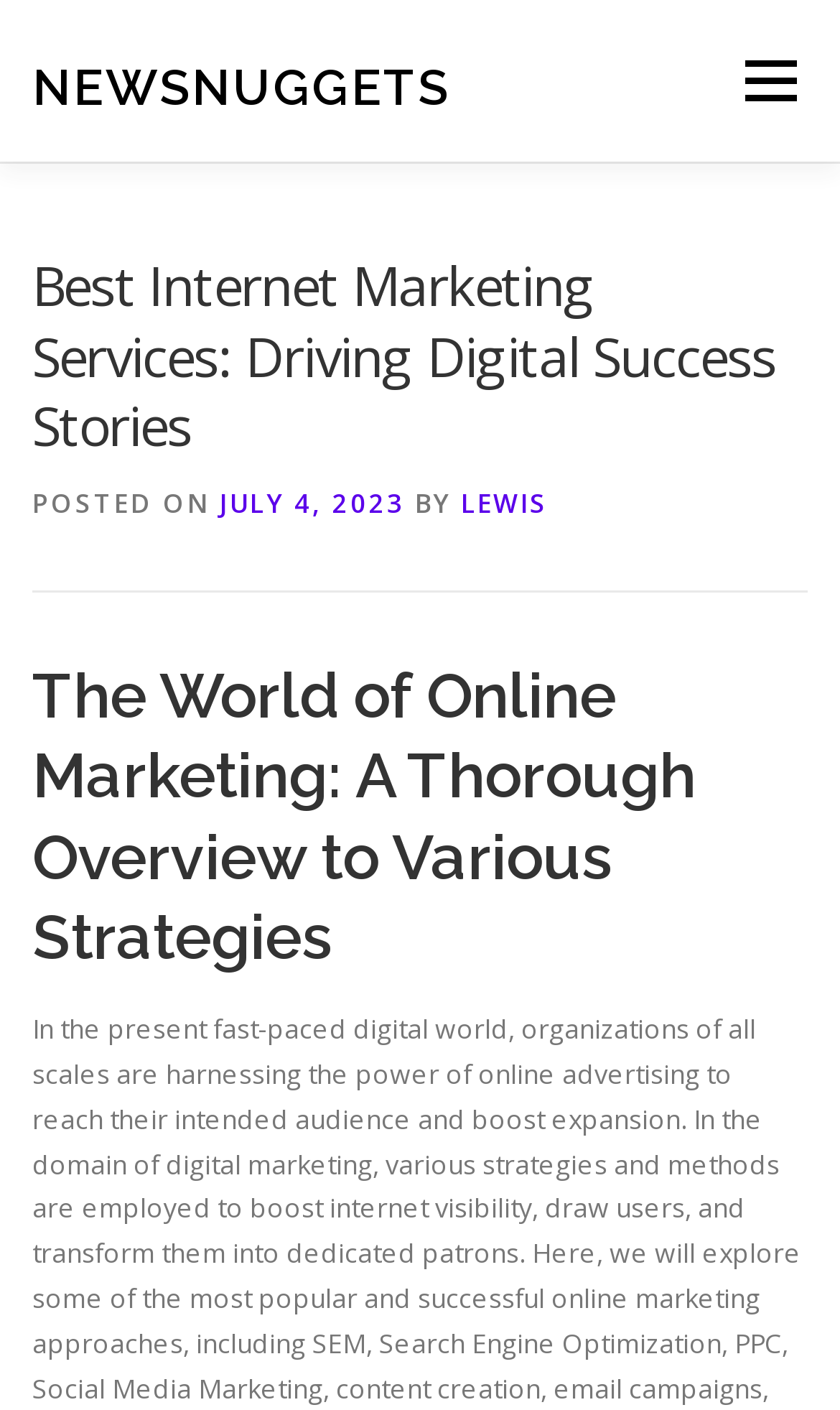Calculate the bounding box coordinates for the UI element based on the following description: "Contact". Ensure the coordinates are four float numbers between 0 and 1, i.e., [left, top, right, bottom].

[0.003, 0.0, 0.374, 0.066]